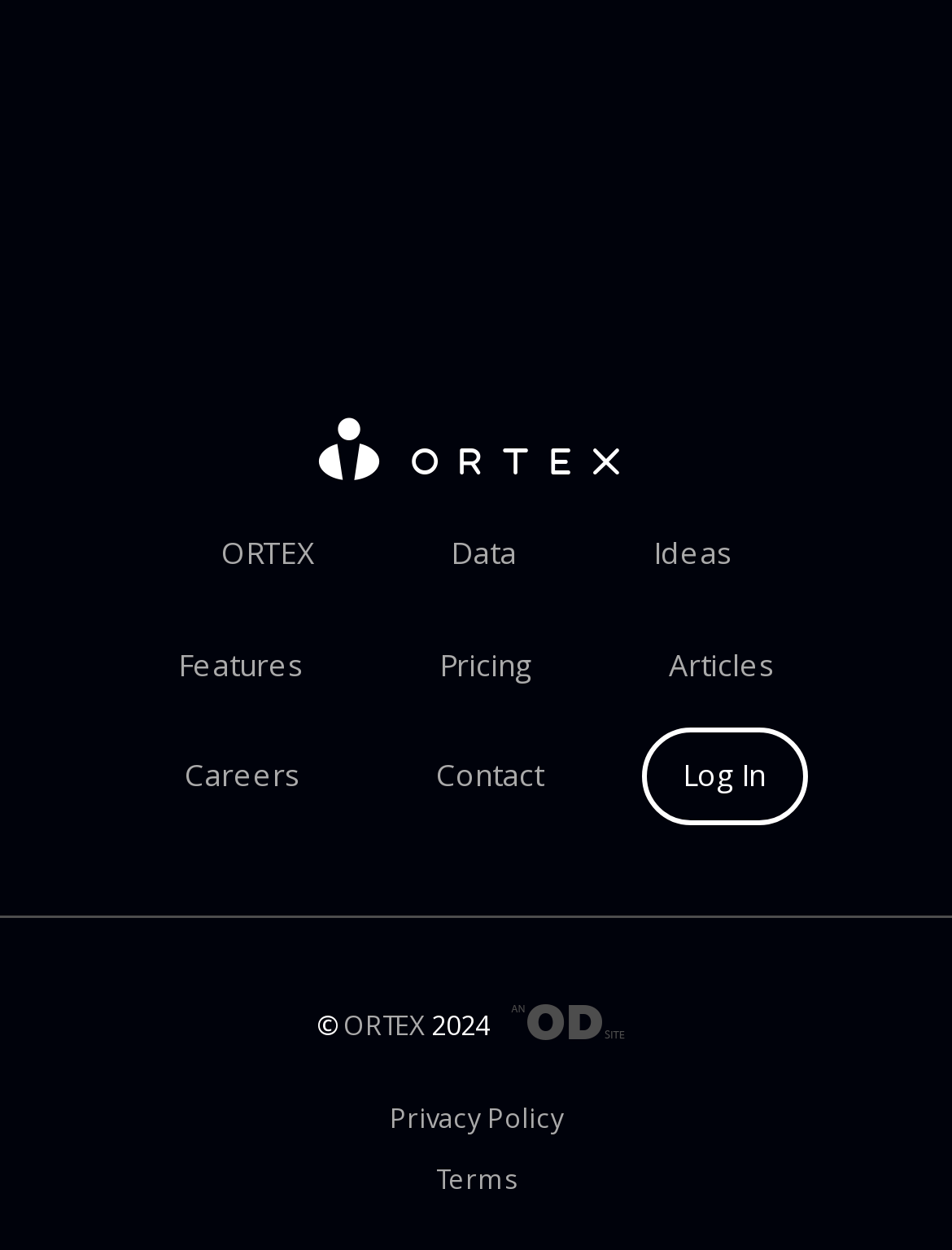Identify the bounding box coordinates for the element you need to click to achieve the following task: "Check Pricing". Provide the bounding box coordinates as four float numbers between 0 and 1, in the form [left, top, right, bottom].

[0.421, 0.499, 0.6, 0.566]